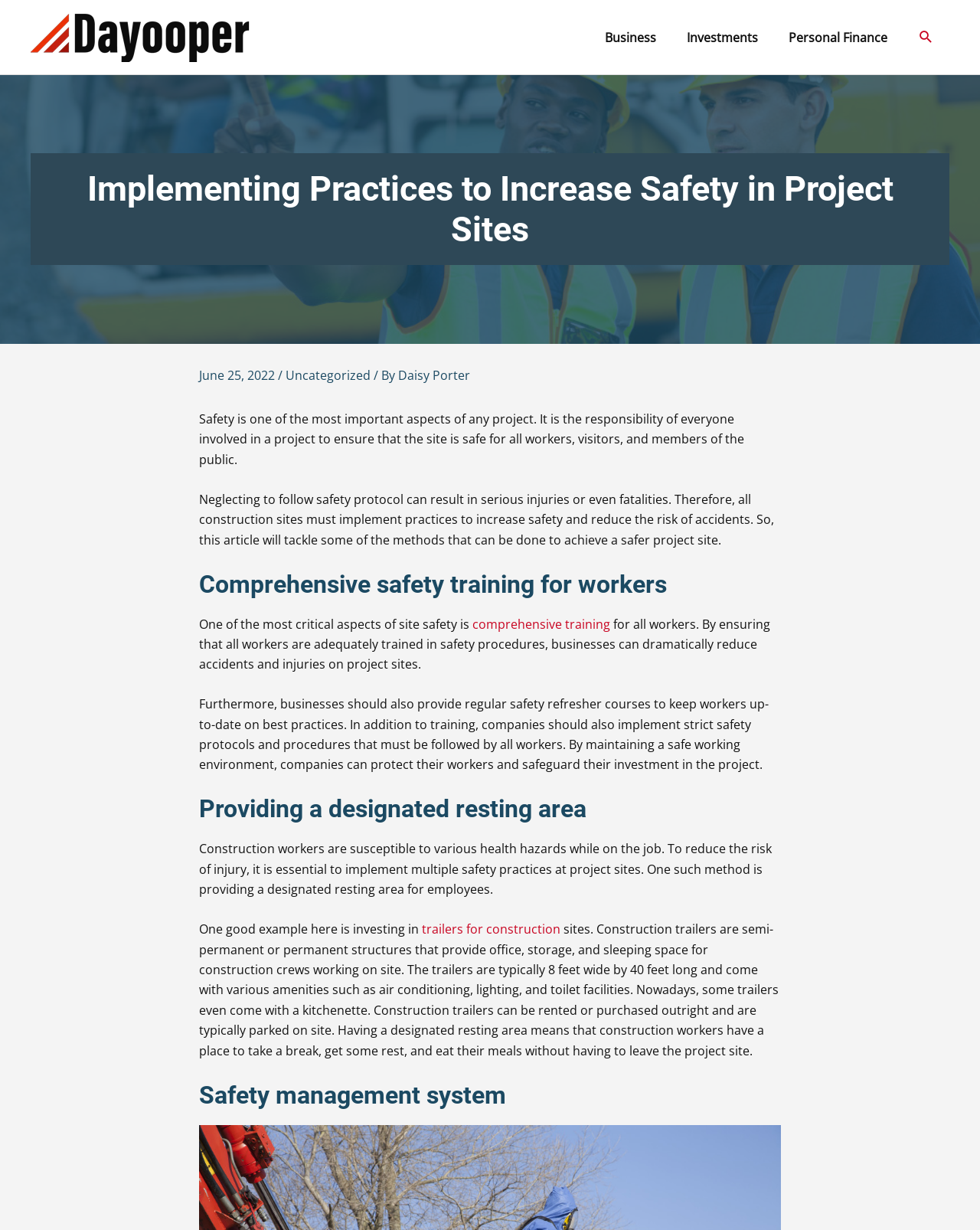Please identify the bounding box coordinates of the element that needs to be clicked to execute the following command: "Search using the search icon link". Provide the bounding box using four float numbers between 0 and 1, formatted as [left, top, right, bottom].

[0.937, 0.024, 0.953, 0.037]